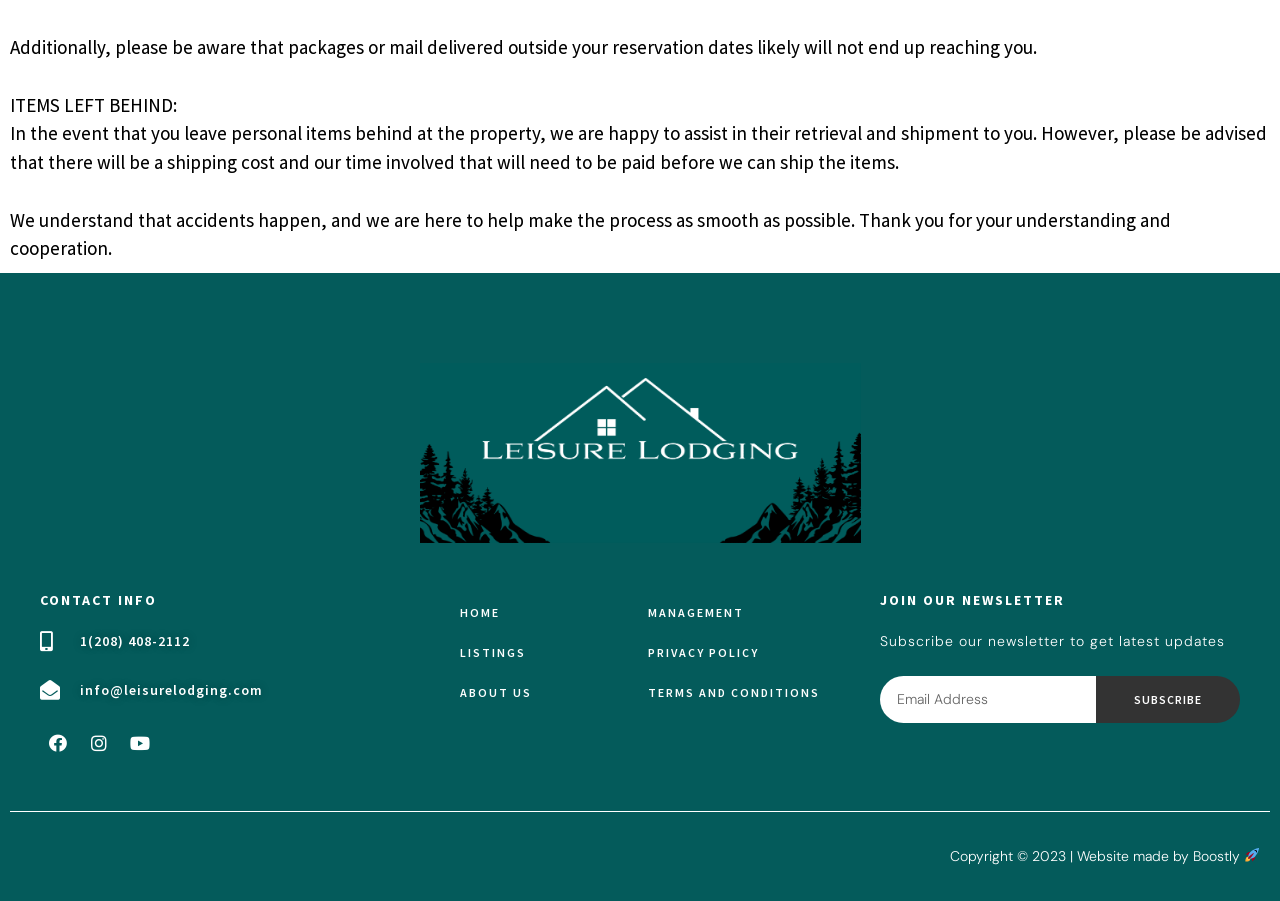Locate the bounding box coordinates of the region to be clicked to comply with the following instruction: "Go to the home page". The coordinates must be four float numbers between 0 and 1, in the form [left, top, right, bottom].

[0.359, 0.658, 0.494, 0.703]